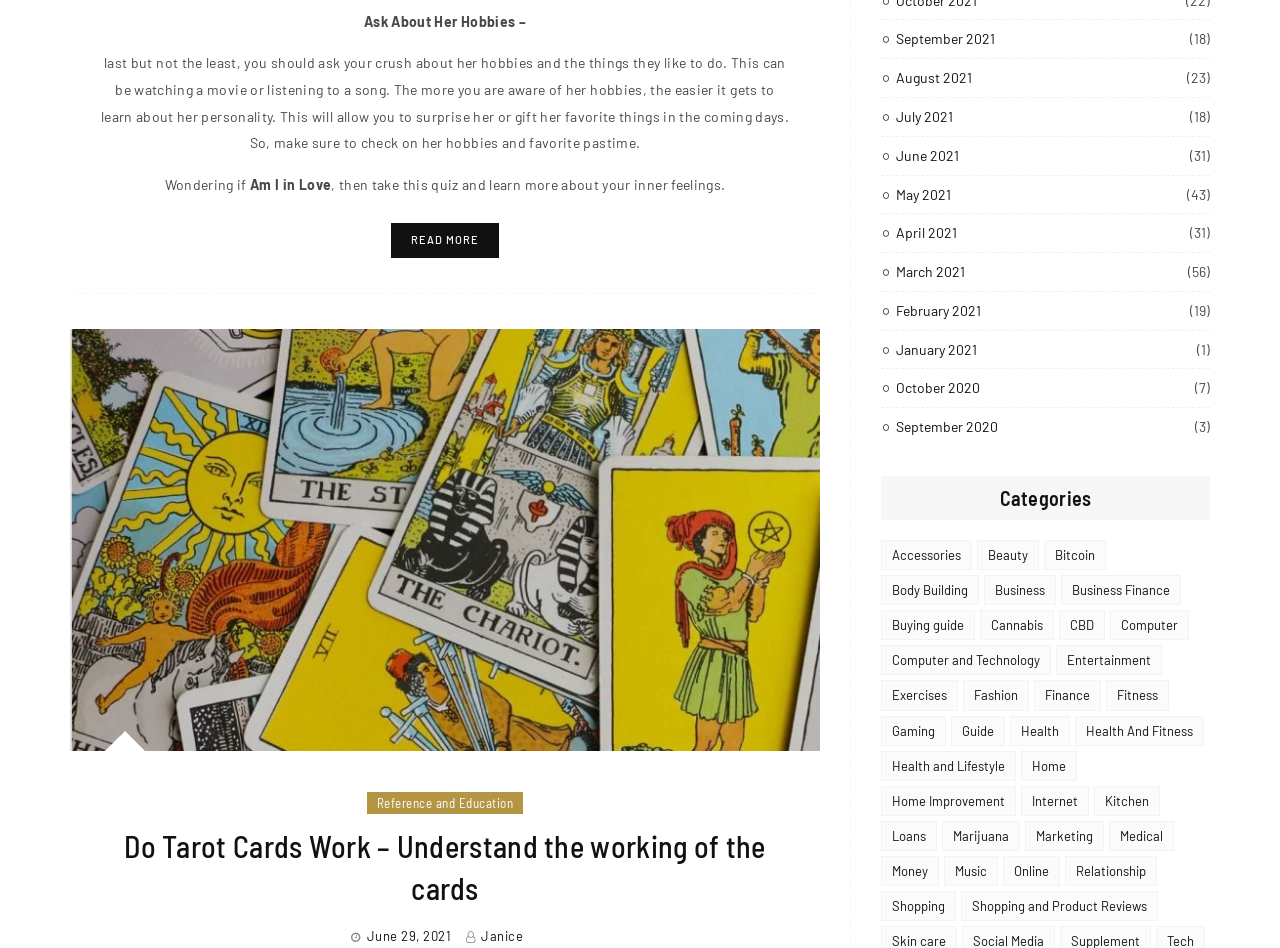Reply to the question with a single word or phrase:
How many items are in the 'Health And Fitness' category?

65